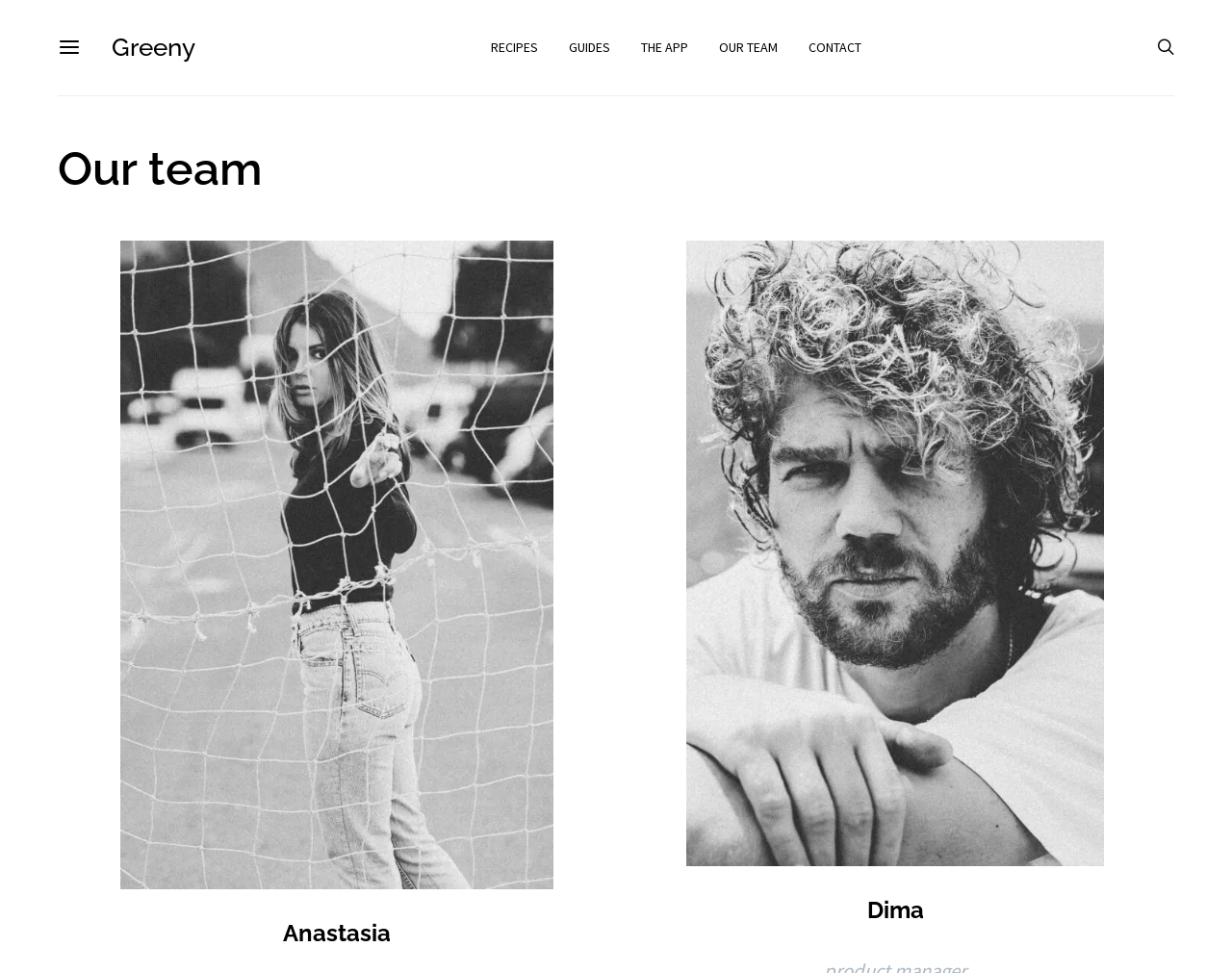Give an in-depth explanation of the webpage layout and content.

The webpage appears to be about a team, specifically the founders of a recipe creator app. At the top left, there is a button with an icon. Next to it, there is a link to a person named Greeny. 

Across the top of the page, there are six main navigation links: RECIPES, GUIDES, THE APP, OUR TEAM, and CONTACT. 

Below the navigation links, there is a large header that spans the width of the page, with the title "Our team". 

On the left side of the page, there is a large image that takes up most of the height of the page. Above the image, there is a heading with the name "Anastasia". 

On the right side of the page, there is another large image that also takes up most of the height of the page. Above the image, there is a heading with the name "Dima". 

At the top right corner, there is another button with an icon.